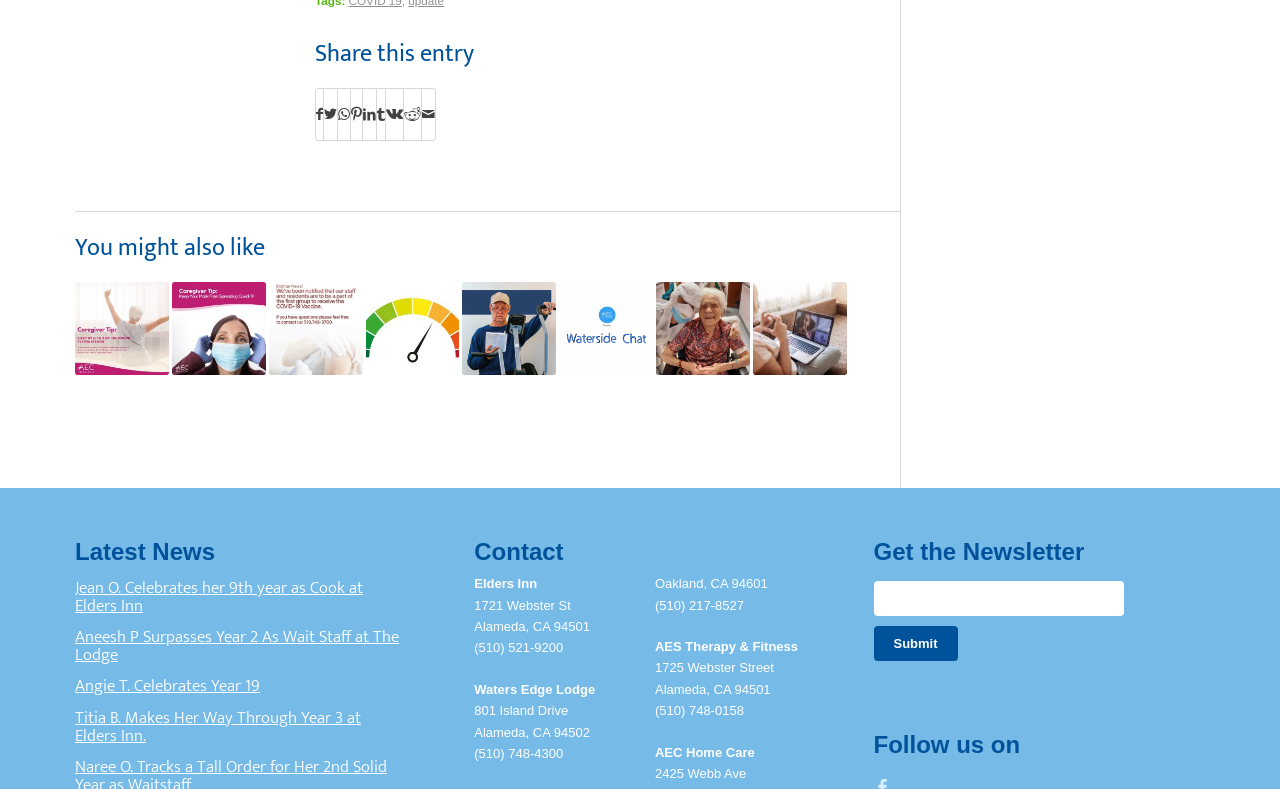Please find the bounding box coordinates of the section that needs to be clicked to achieve this instruction: "Get the Newsletter".

[0.682, 0.683, 0.941, 0.716]